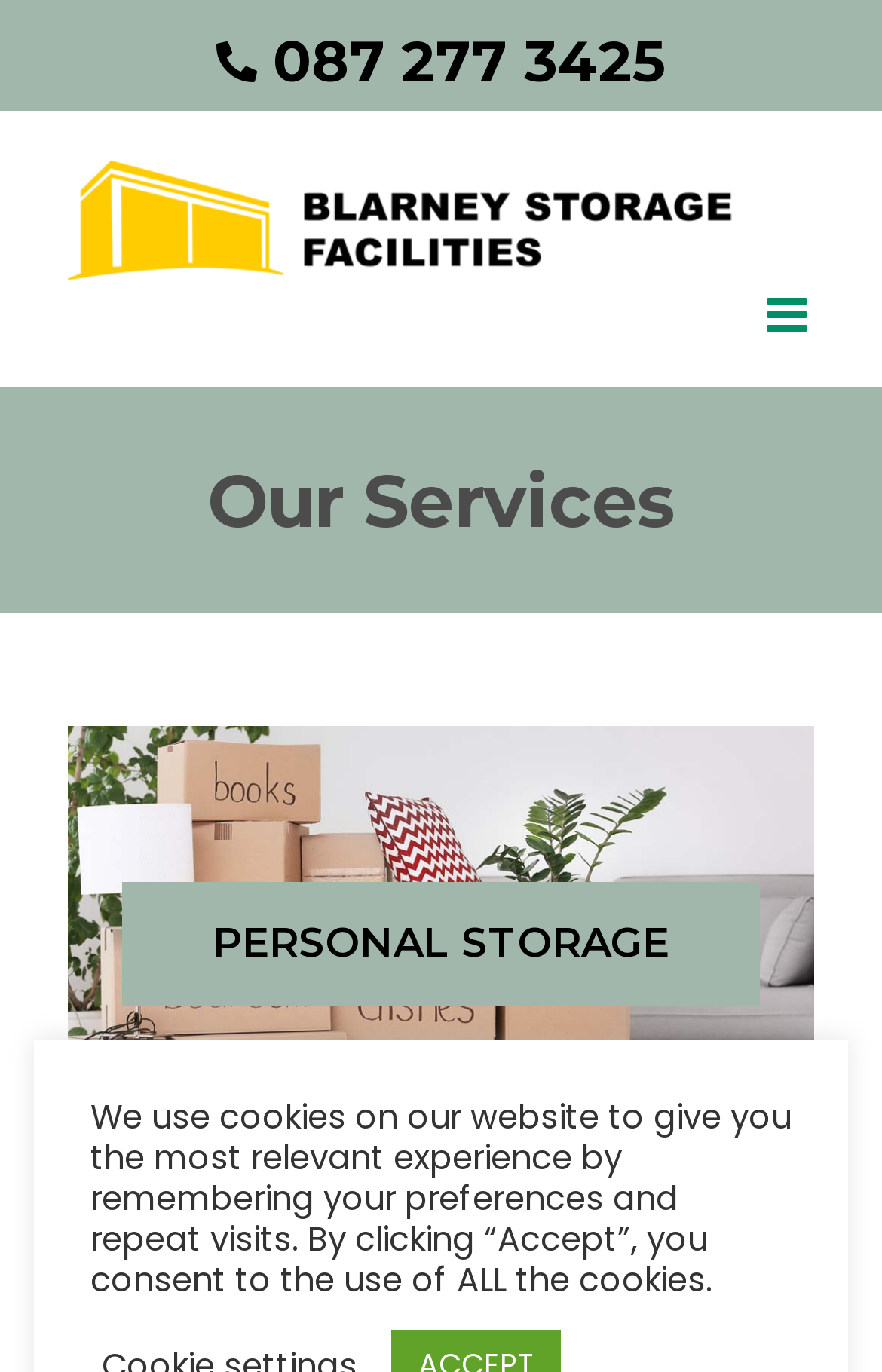Based on the image, provide a detailed response to the question:
How many main sections are there under 'Our Services'?

I counted the number of sections under 'Our Services' by looking at the StaticText element 'PERSONAL STORAGE' and the link element below it, which suggests that there are two main sections.